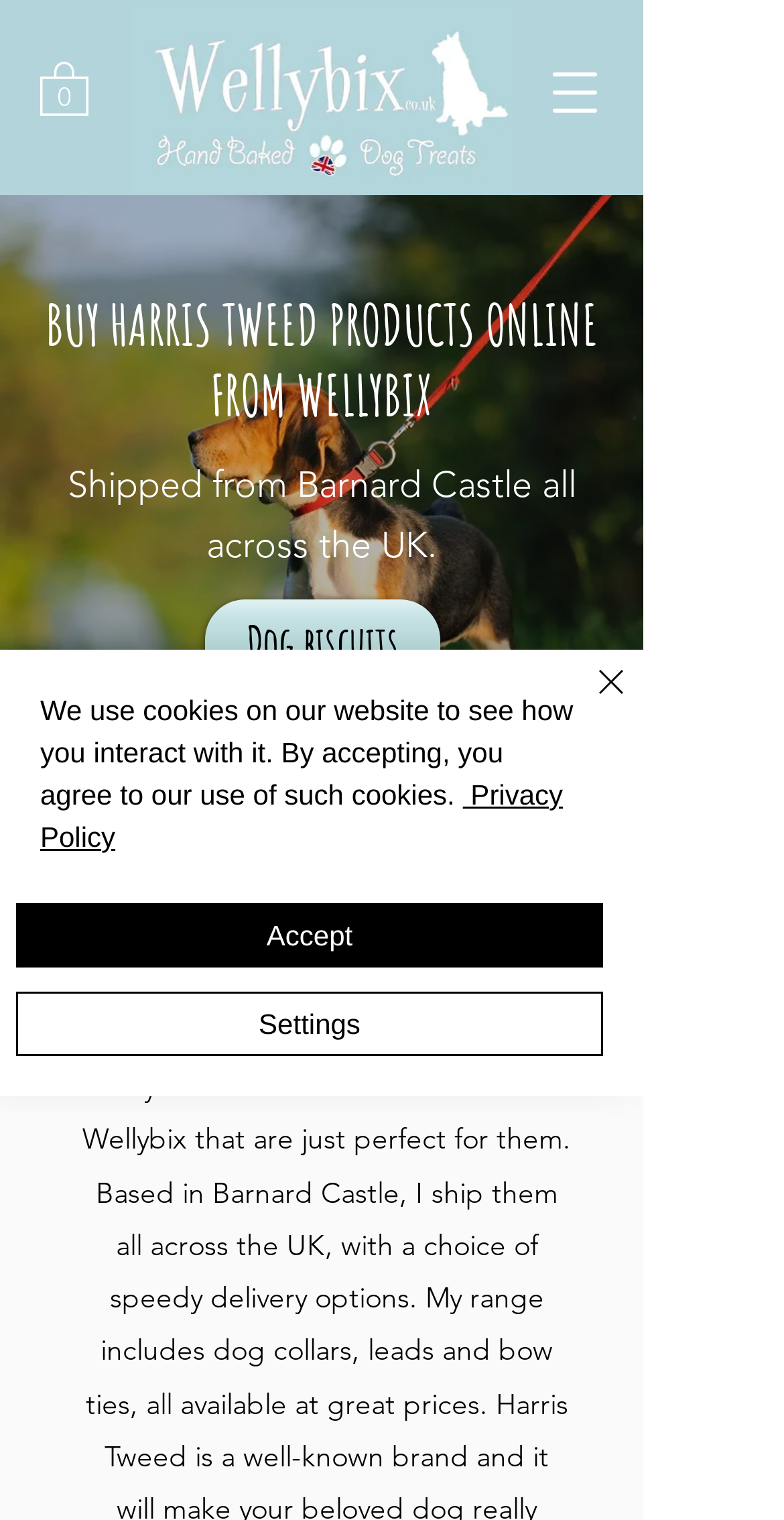Identify and provide the bounding box coordinates of the UI element described: "parent_node: 0 aria-label="Open navigation menu"". The coordinates should be formatted as [left, top, right, bottom], with each number being a float between 0 and 1.

[0.679, 0.033, 0.785, 0.087]